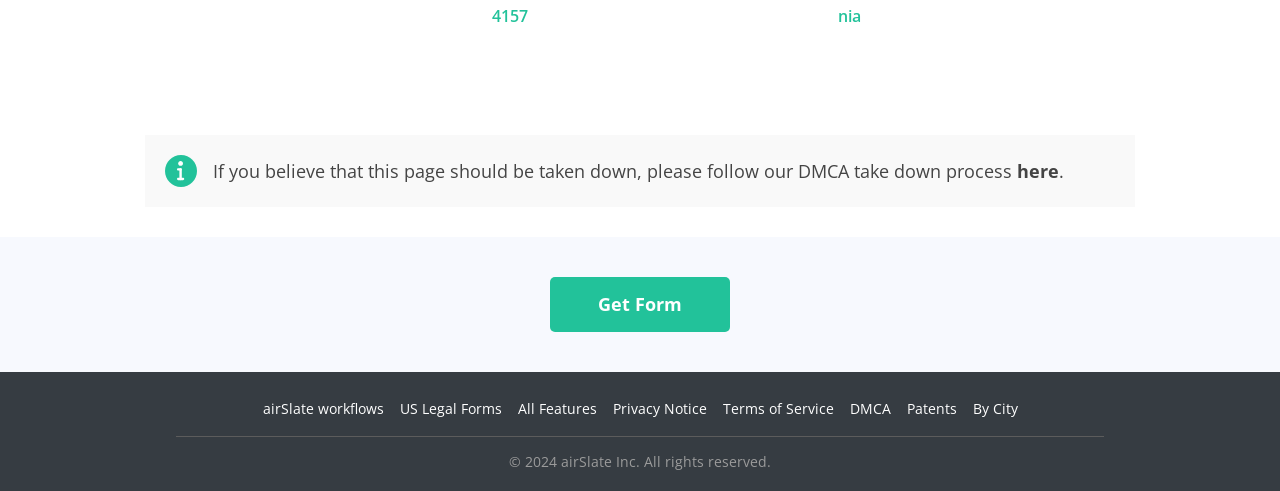What is the purpose of the links at the bottom of the webpage?
Please respond to the question with a detailed and well-explained answer.

The links at the bottom of the webpage, such as 'Privacy Notice', 'Terms of Service', and 'Patents', are likely provided to give users access to additional information about the website, its policies, and its intellectual property.